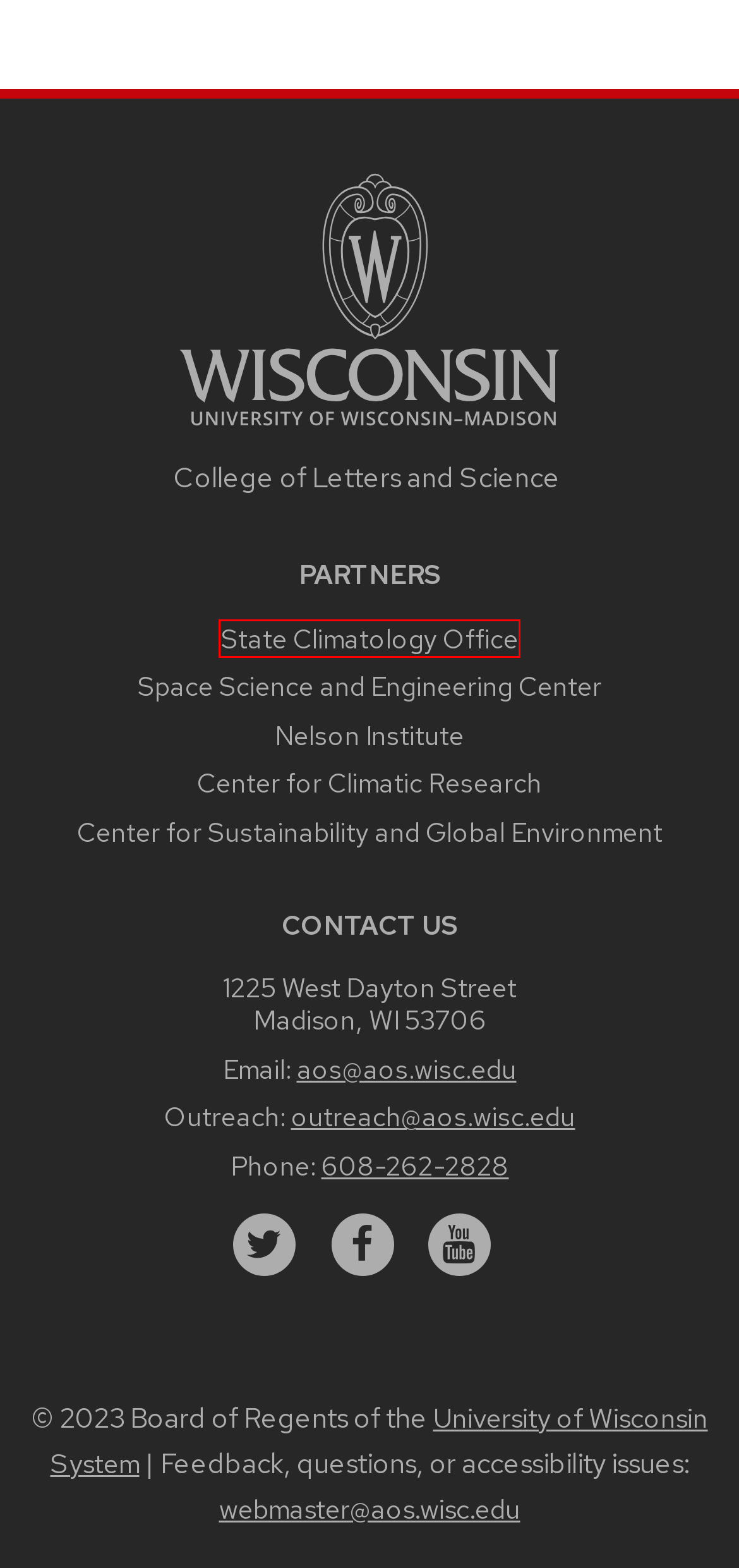Assess the screenshot of a webpage with a red bounding box and determine which webpage description most accurately matches the new page after clicking the element within the red box. Here are the options:
A. A Legacy Recorded | Nelson Institute for Environmental Studies
B. Center for Climatic Research (CCR) | University of Wisconsin-Madison
C. Space Science and Engineering Center
D. Nelson Institute for Environmental Studies | University of Wisconsin-Madison
E. Center for Sustainability and the Global Environment (SAGE)
F. Universities of Wisconsin - Unlimited Opportunity
G. Wisconsin State Climatology Office
H. College of Letters & Science, University of Wisconsin-Madison

G